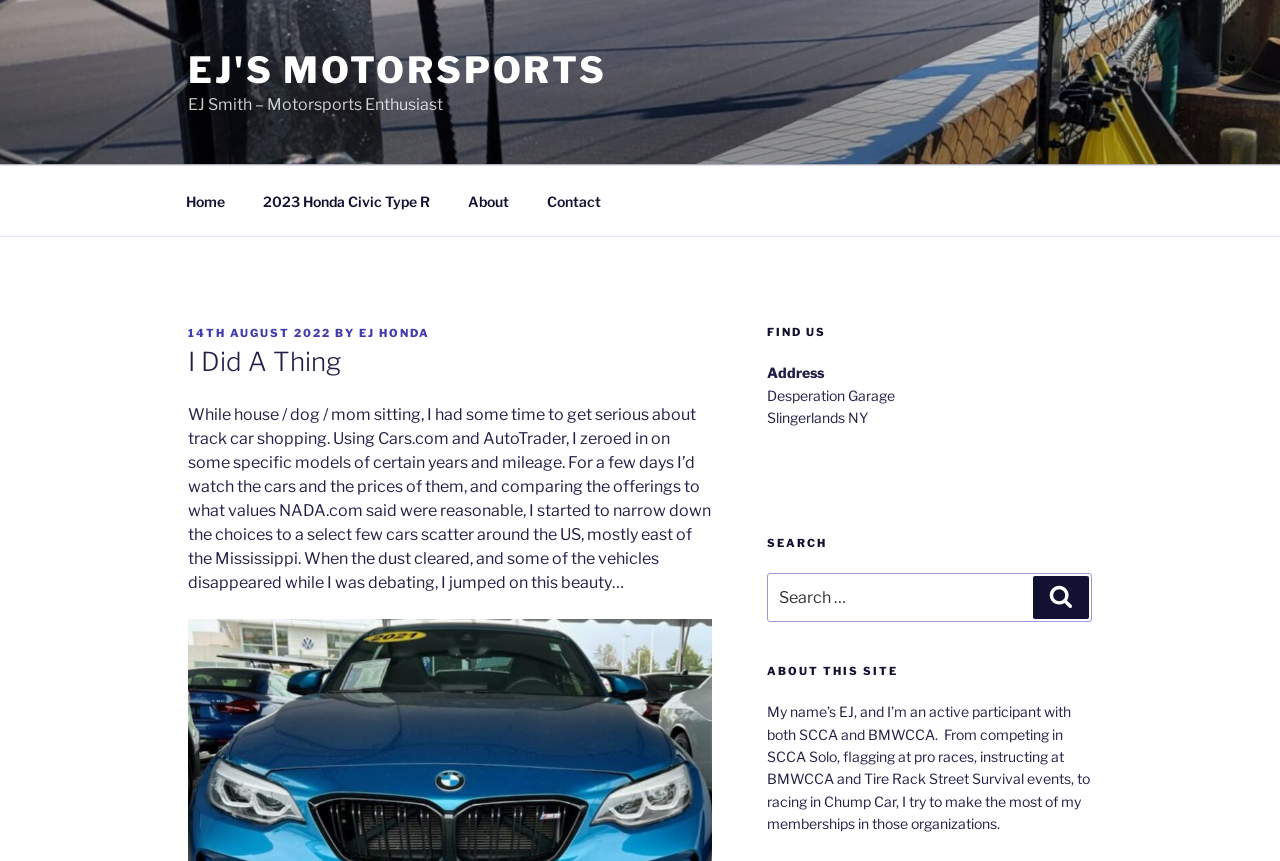What is the name of the author?
With the help of the image, please provide a detailed response to the question.

The author's name is mentioned in the text 'EJ Smith – Motorsports Enthusiast' which is a static text element on the webpage.